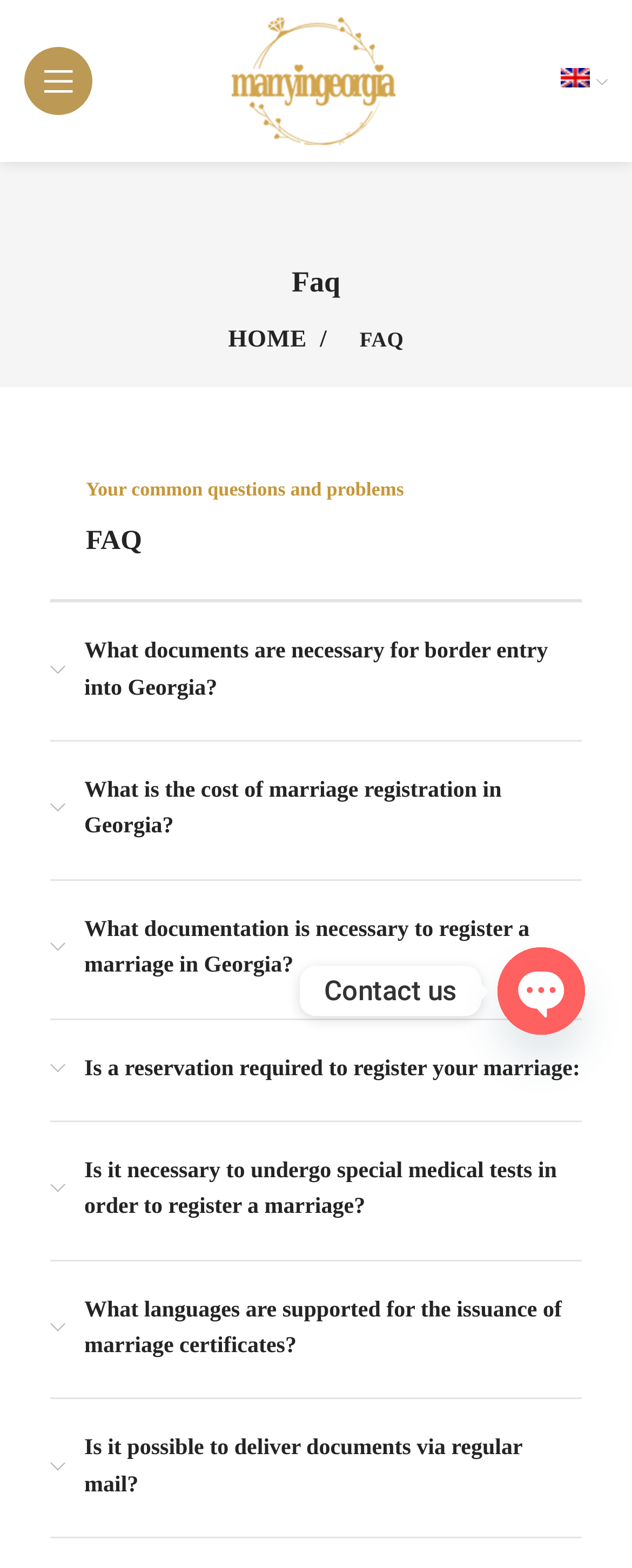What is the alternative to regular mail for delivering documents? Look at the image and give a one-word or short phrase answer.

Not specified